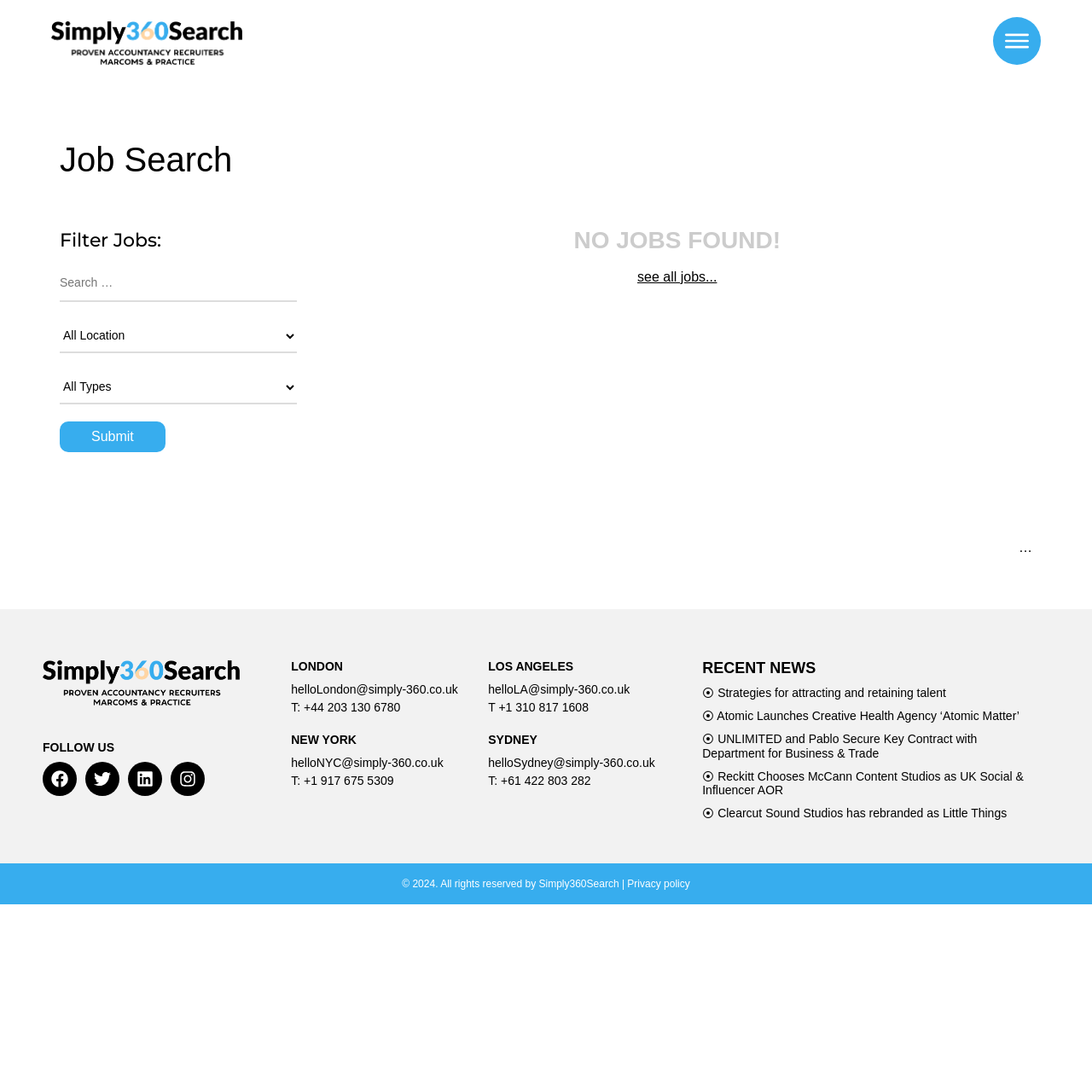Could you find the bounding box coordinates of the clickable area to complete this instruction: "Submit job search"?

[0.055, 0.386, 0.151, 0.414]